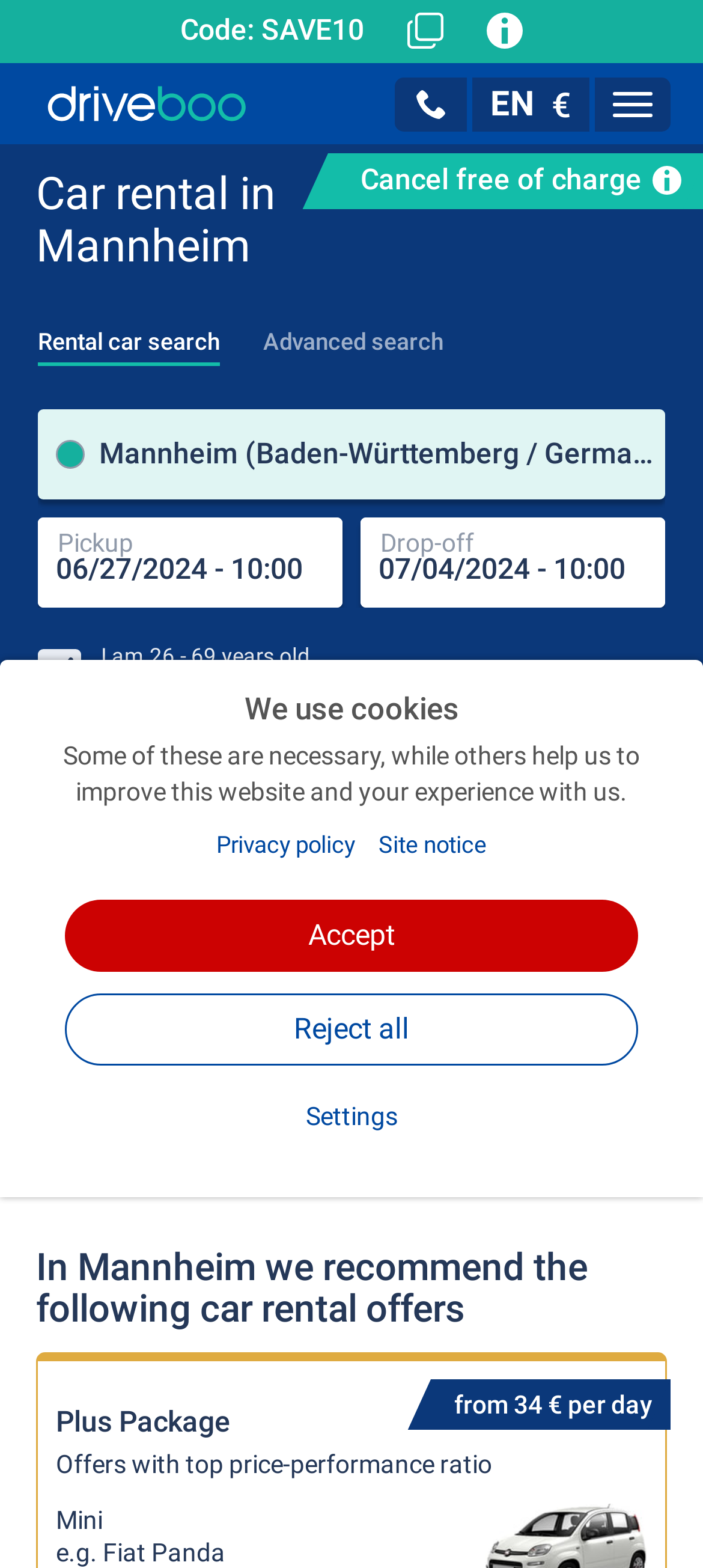Provide a brief response to the question below using one word or phrase:
What is the purpose of this webpage?

Rent a car